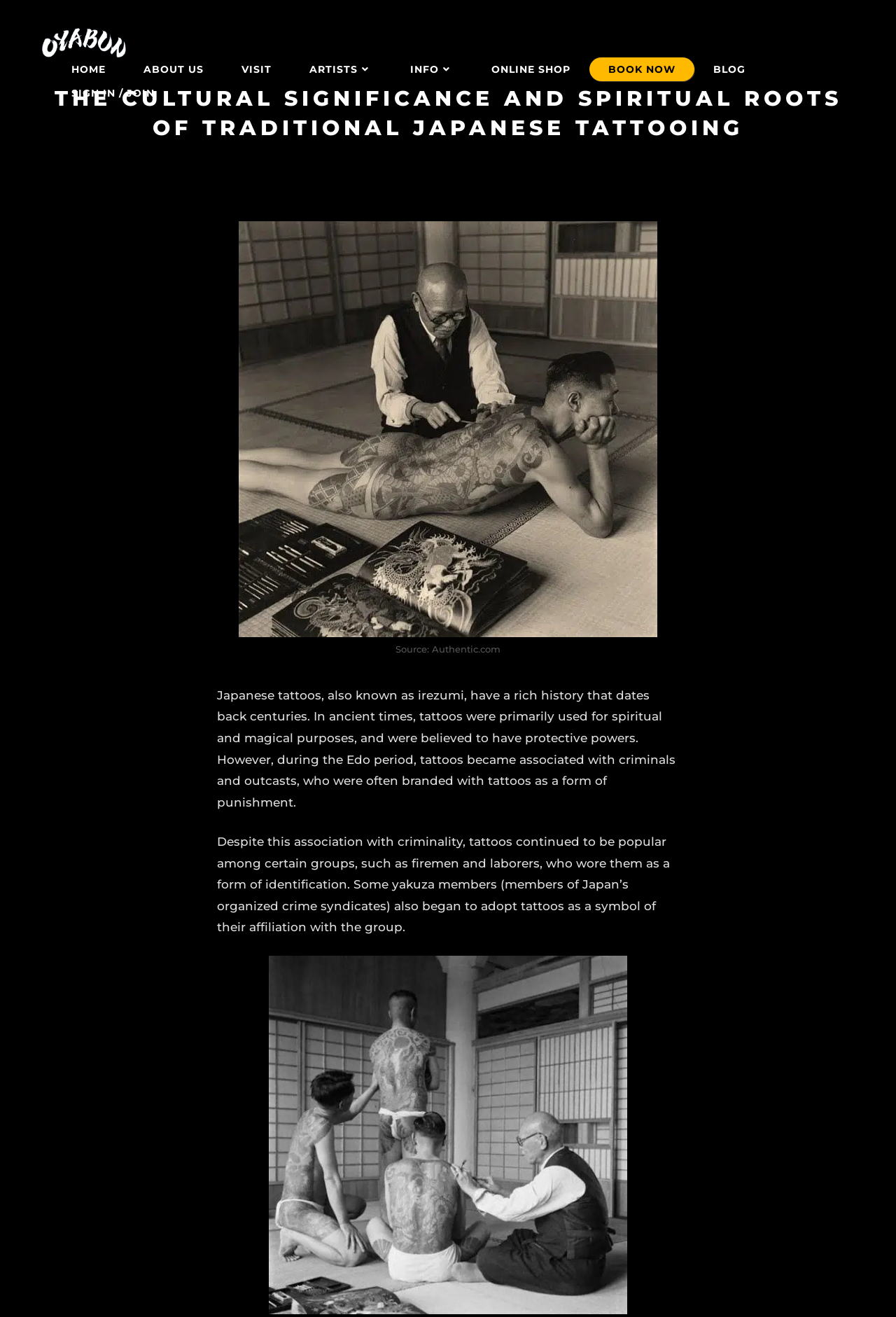Please respond in a single word or phrase: 
What is the name of the tattoo studio?

OYABUN TATTOO SAN DIEGO